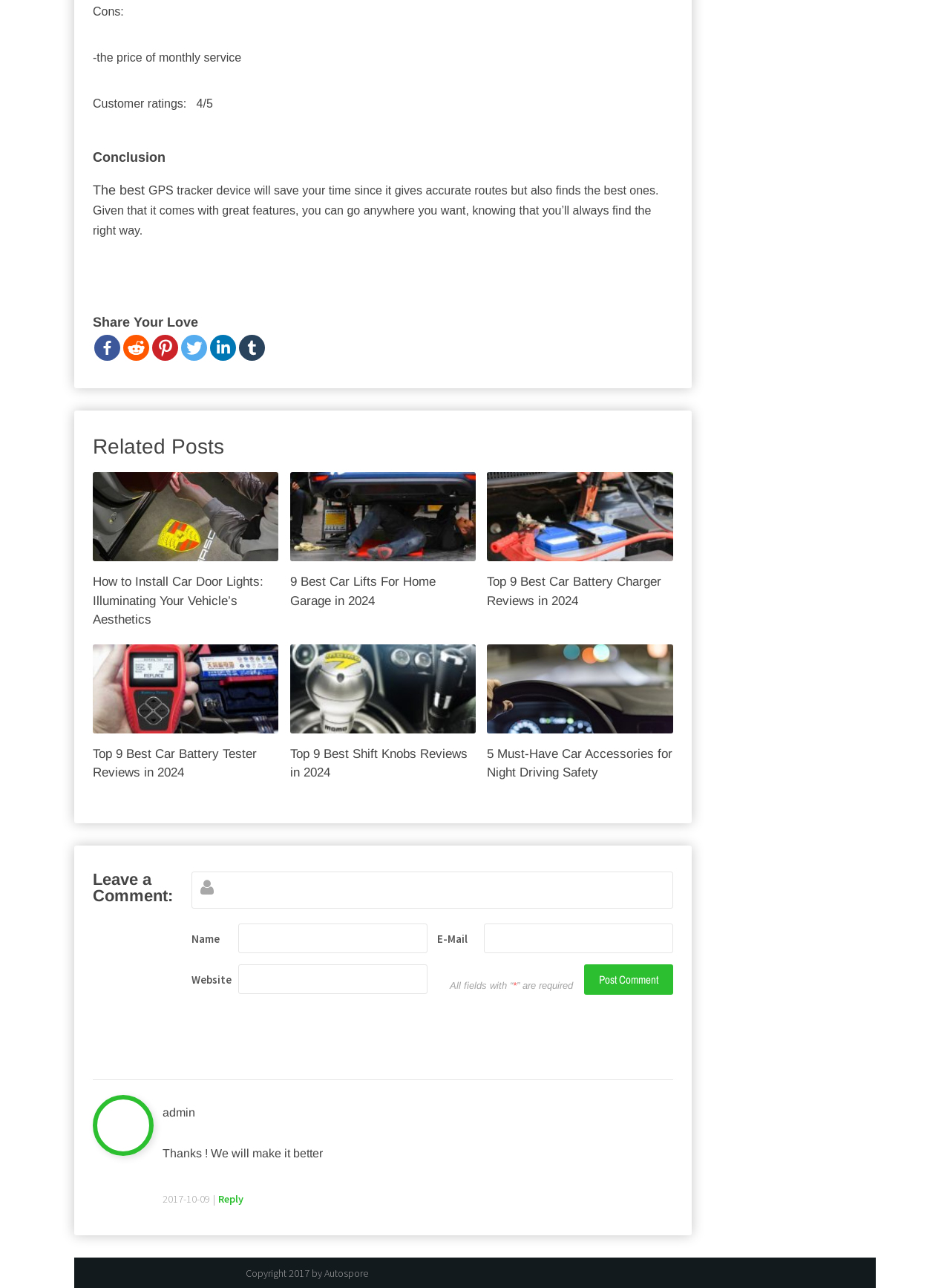Given the element description: "alt="Facebook" title="Facebook"", predict the bounding box coordinates of the UI element it refers to, using four float numbers between 0 and 1, i.e., [left, top, right, bottom].

[0.099, 0.26, 0.127, 0.28]